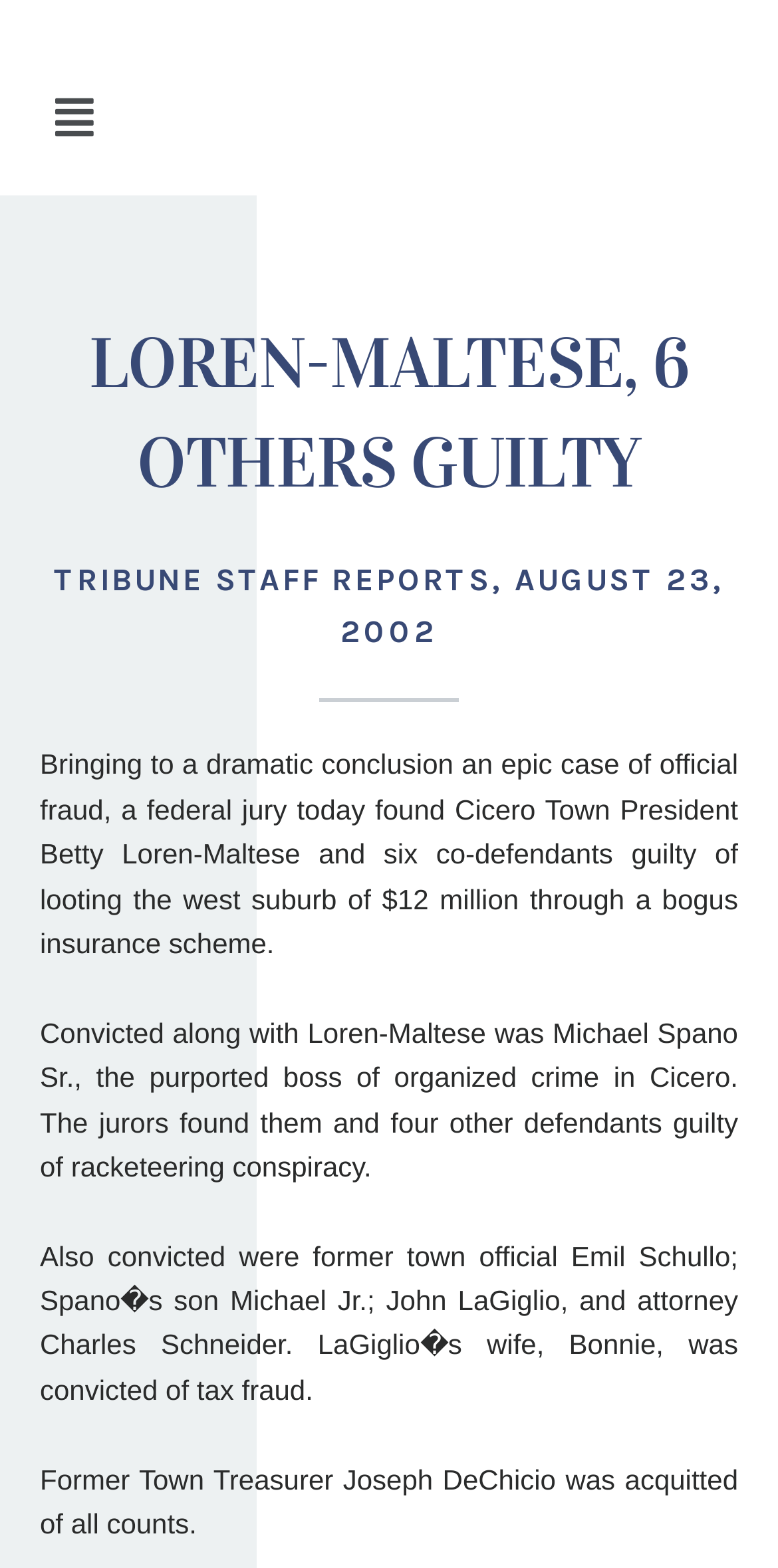Based on the visual content of the image, answer the question thoroughly: Who was found guilty of looting Cicero of $12 million?

According to the article, a federal jury found Cicero Town President Betty Loren-Maltese and six co-defendants guilty of looting the west suburb of $12 million through a bogus insurance scheme.